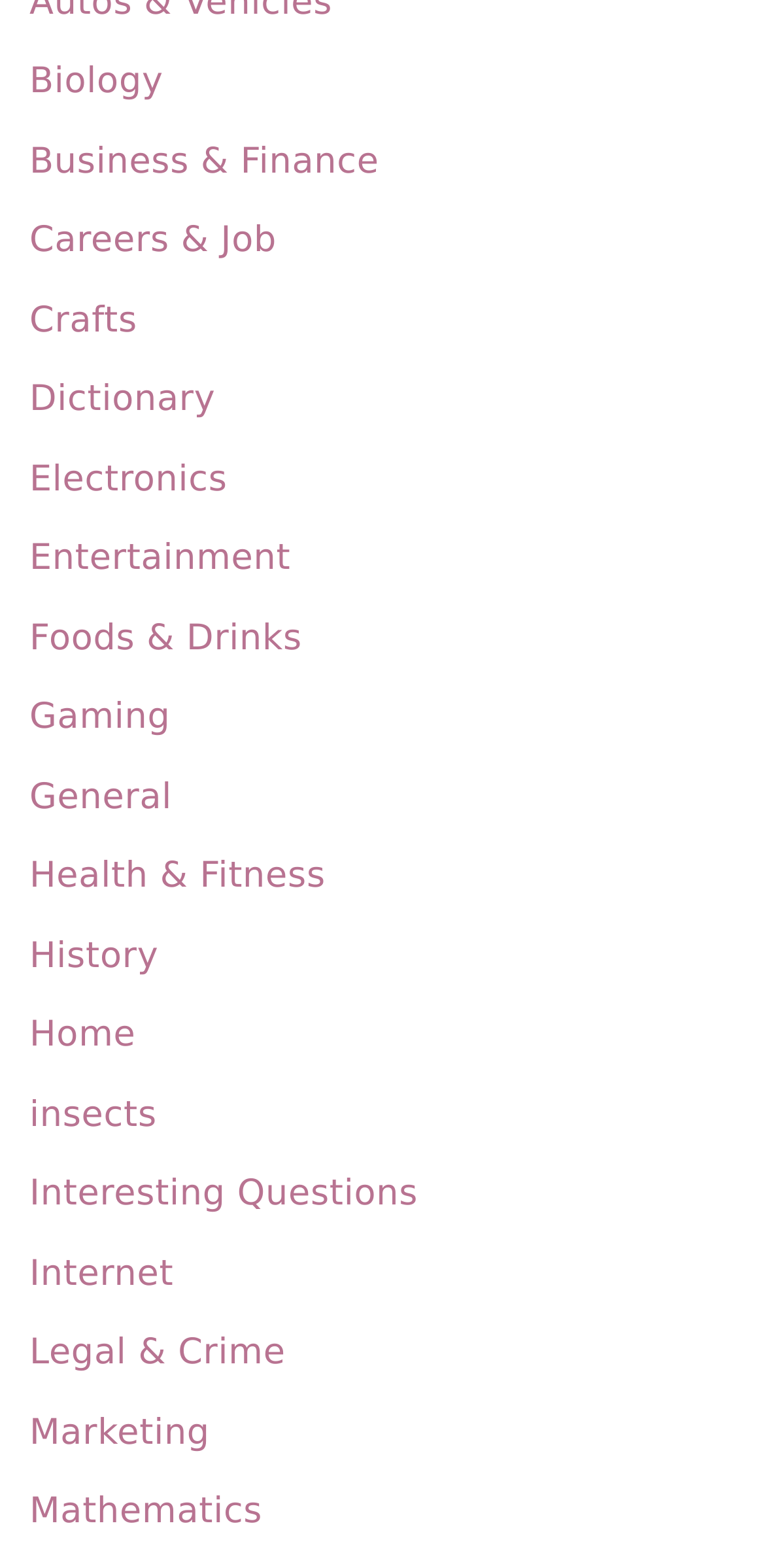How many categories are available on this webpage?
Please use the image to provide an in-depth answer to the question.

I counted the number of links on the webpage, and there are 21 categories available, ranging from 'Biology' to 'Mathematics'.